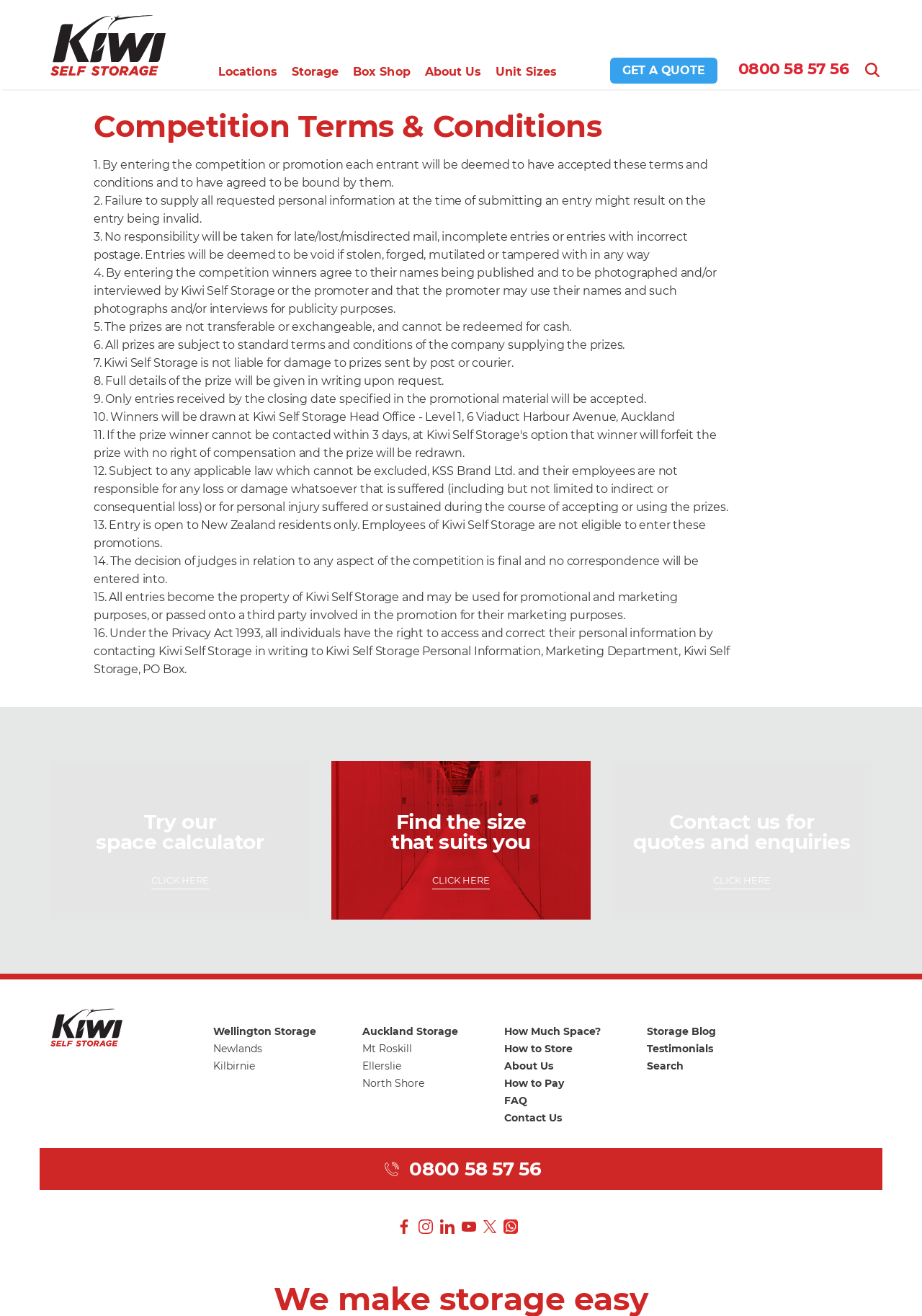Please analyze the image and give a detailed answer to the question:
What is the name of the company?

The name of the company can be found in the top-left corner of the webpage, where it is written as 'Kiwi Self Storage' in a logo format.